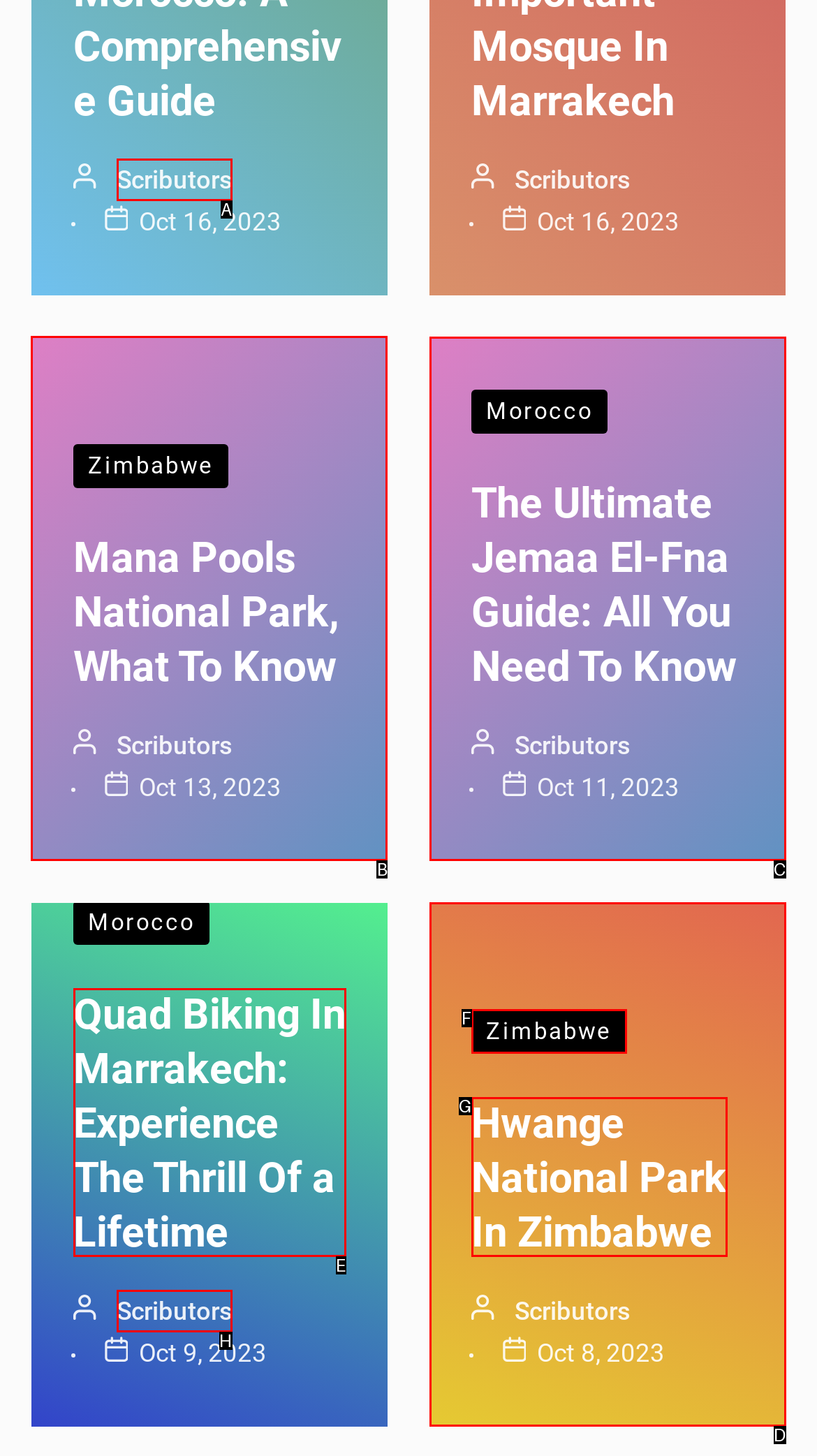Specify which HTML element I should click to complete this instruction: Click on the link to Mana Pools National Park Answer with the letter of the relevant option.

B